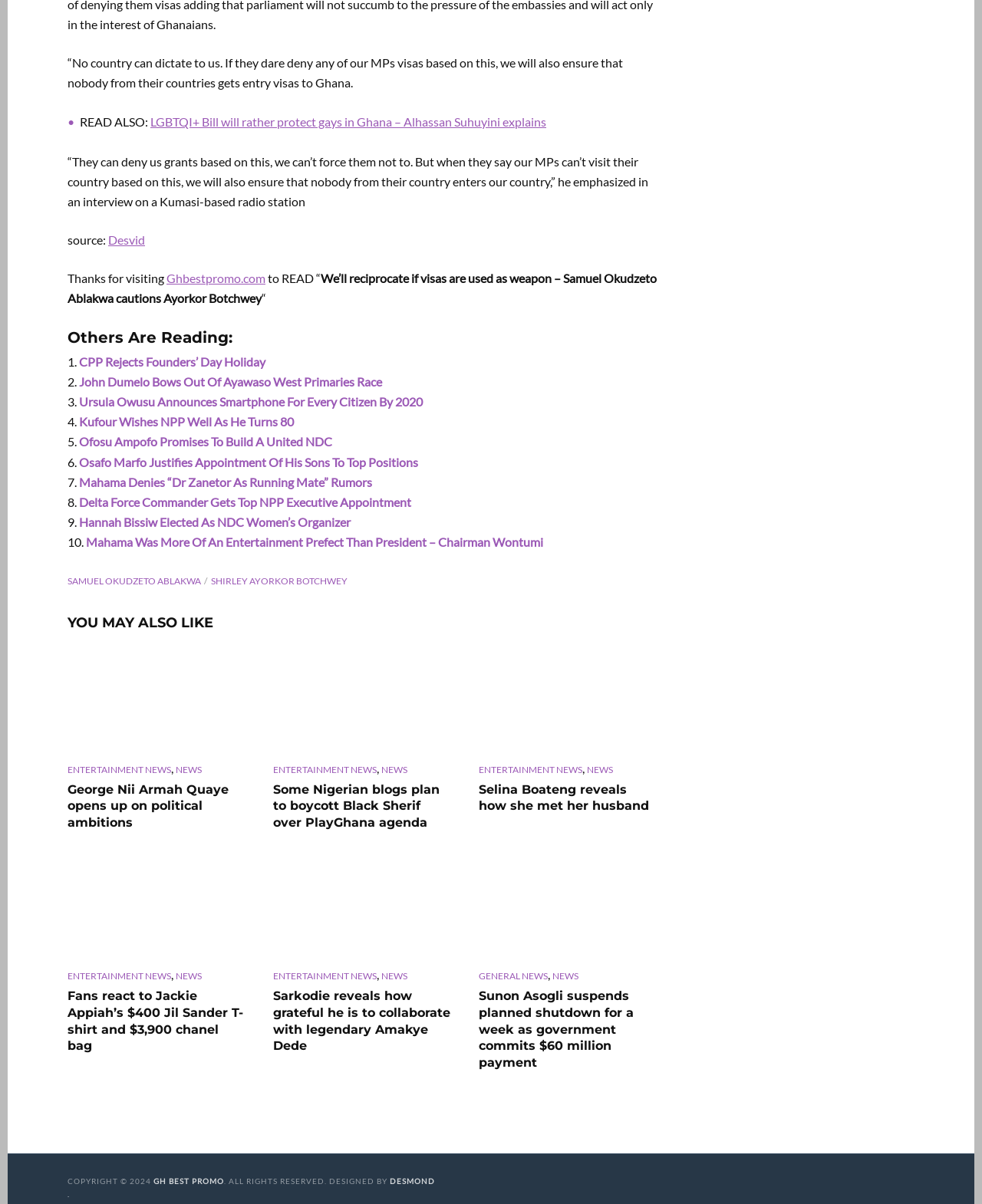Can you pinpoint the bounding box coordinates for the clickable element required for this instruction: "Read the article about George Nii Armah Quaye's political ambitions"? The coordinates should be four float numbers between 0 and 1, i.e., [left, top, right, bottom].

[0.069, 0.541, 0.25, 0.624]